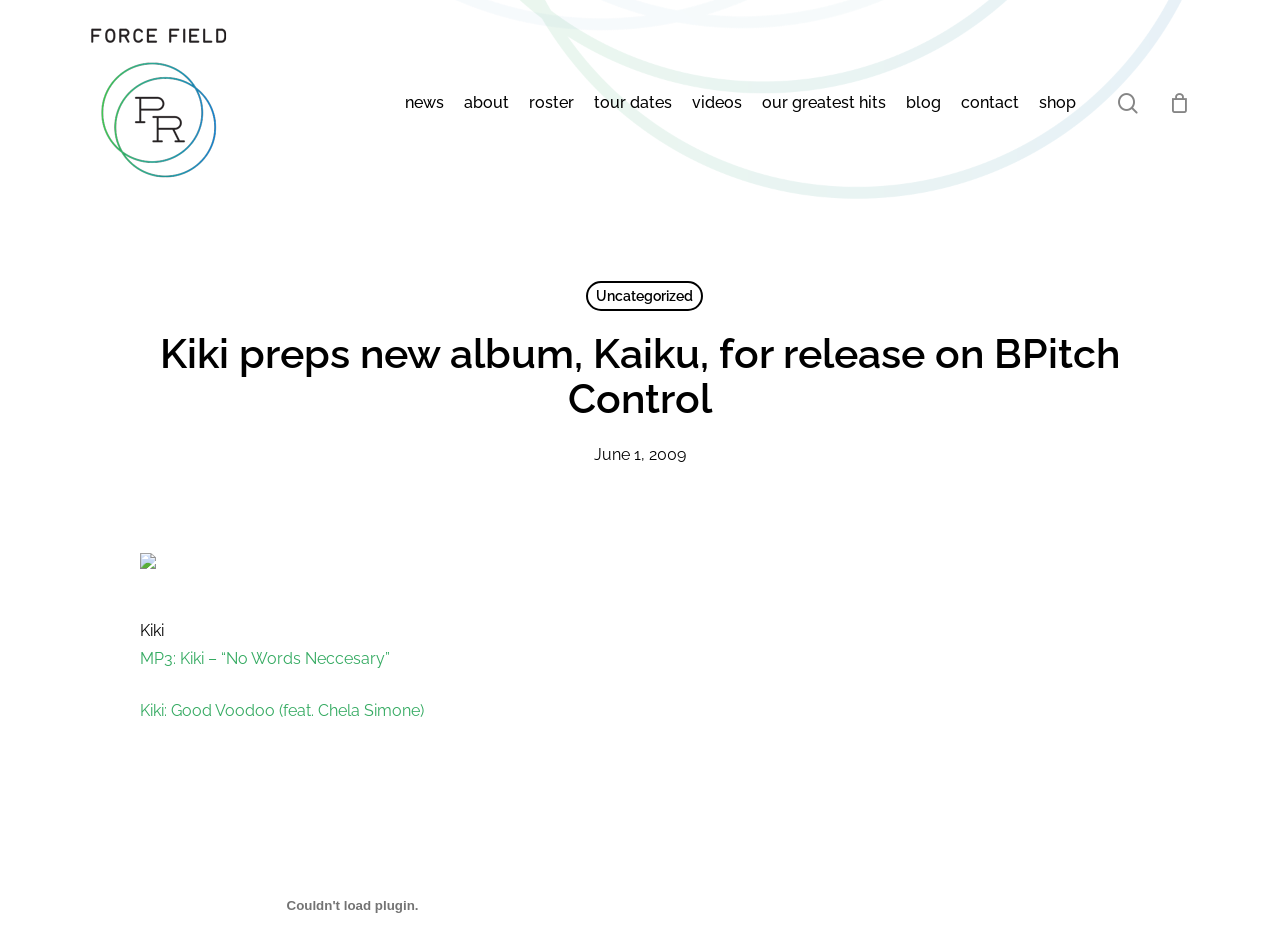Find the bounding box coordinates of the element to click in order to complete the given instruction: "Listen to Kiki's MP3."

[0.109, 0.701, 0.305, 0.721]